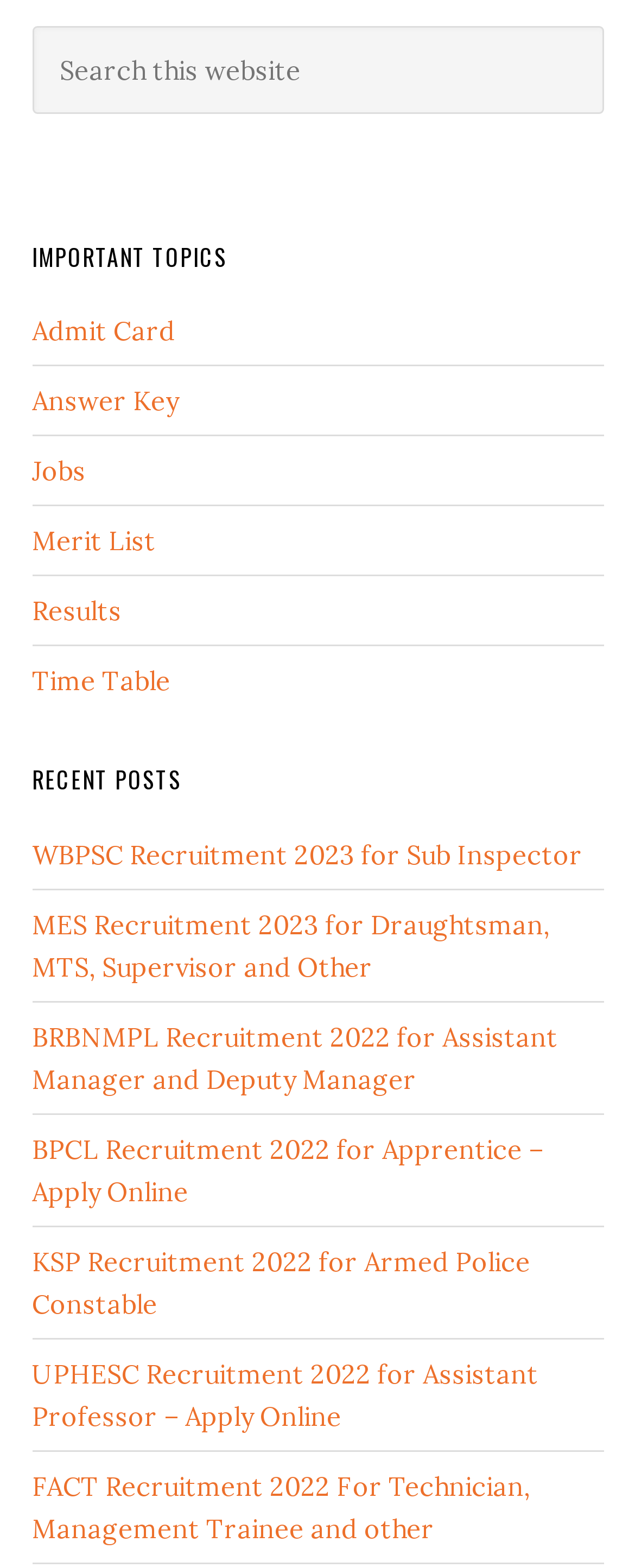Analyze the image and answer the question with as much detail as possible: 
What is the primary sidebar heading?

The webpage has a heading element at the top with the text 'Primary Sidebar', which suggests that it is the primary sidebar heading.